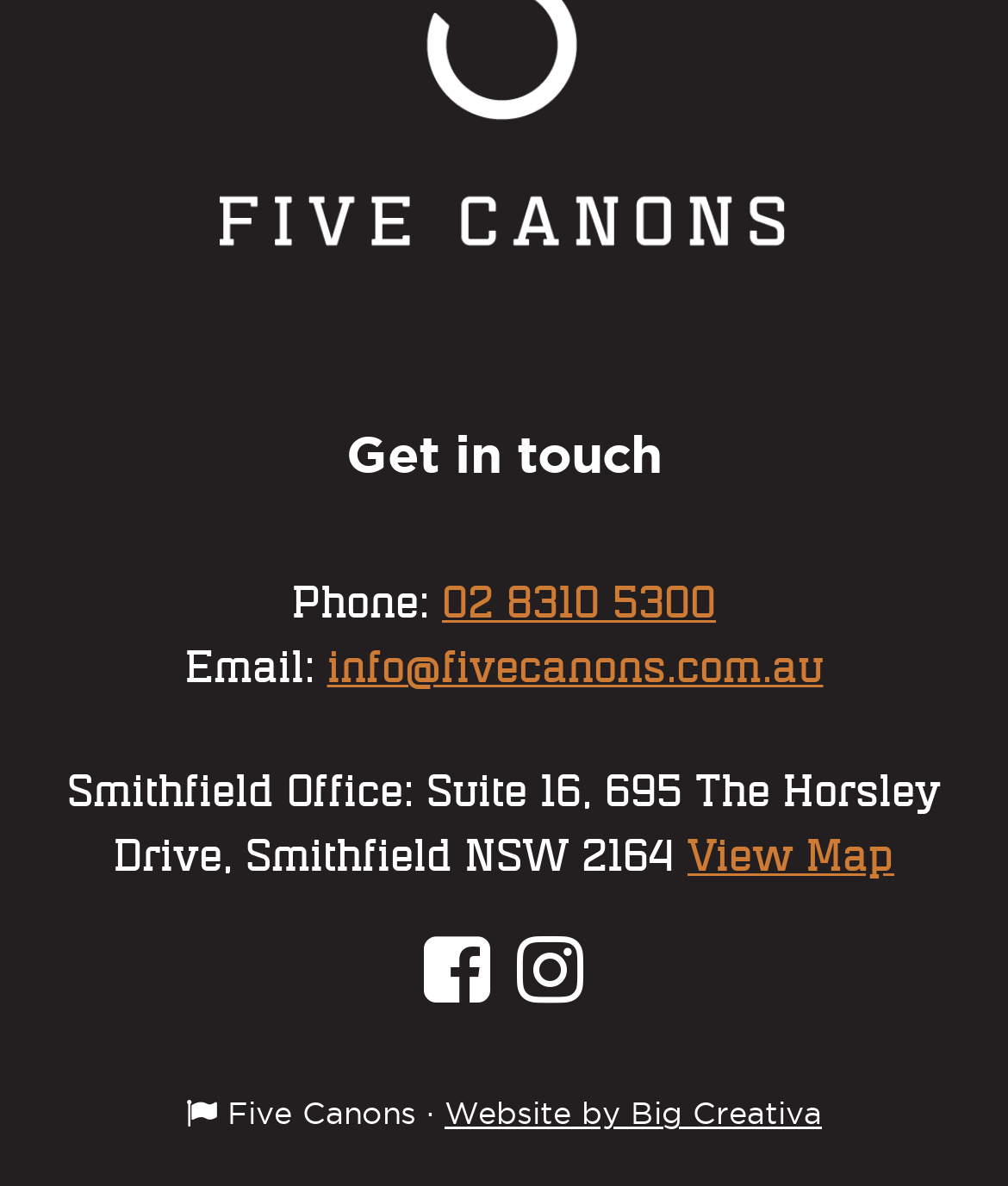What is the email address?
From the screenshot, supply a one-word or short-phrase answer.

info@fivecanons.com.au